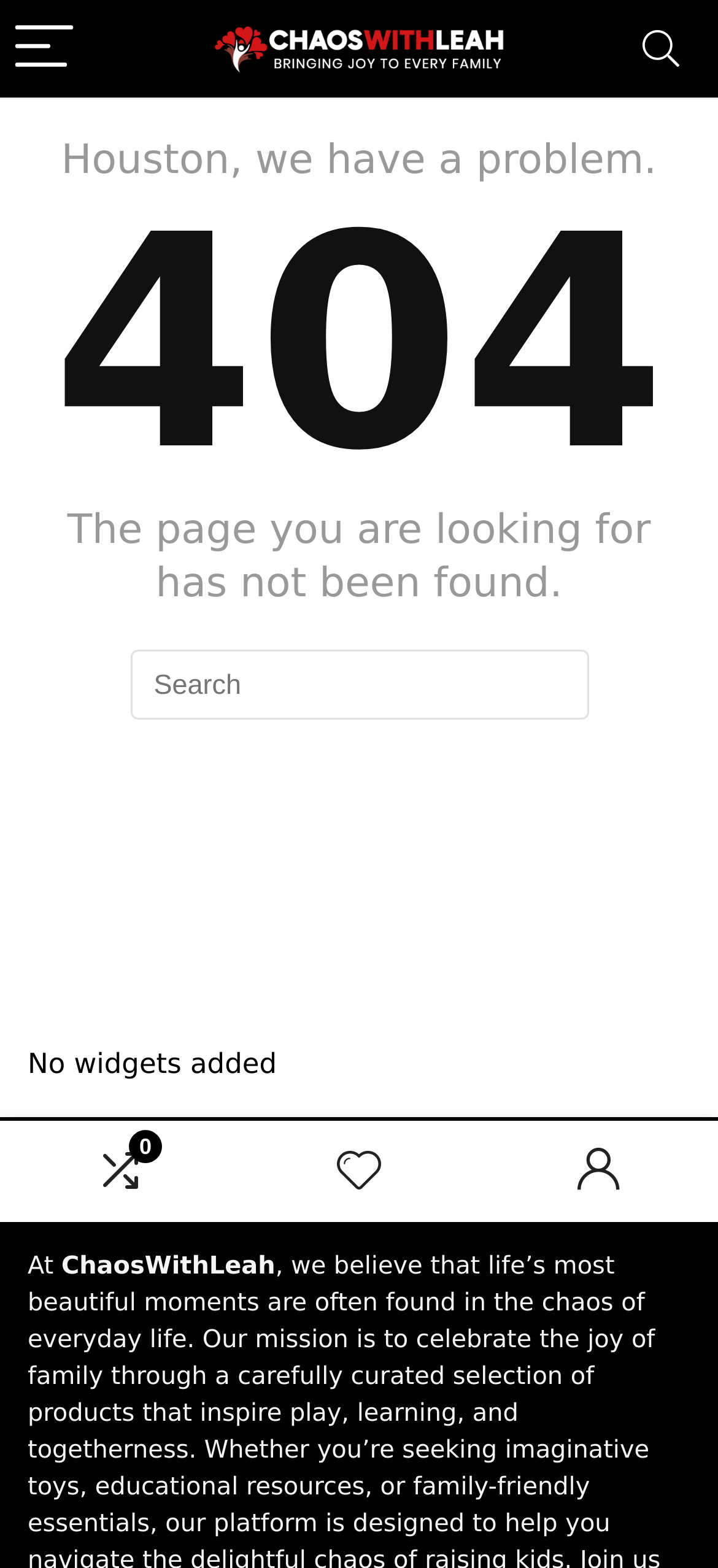What is the purpose of the search bar? Look at the image and give a one-word or short phrase answer.

To search for content